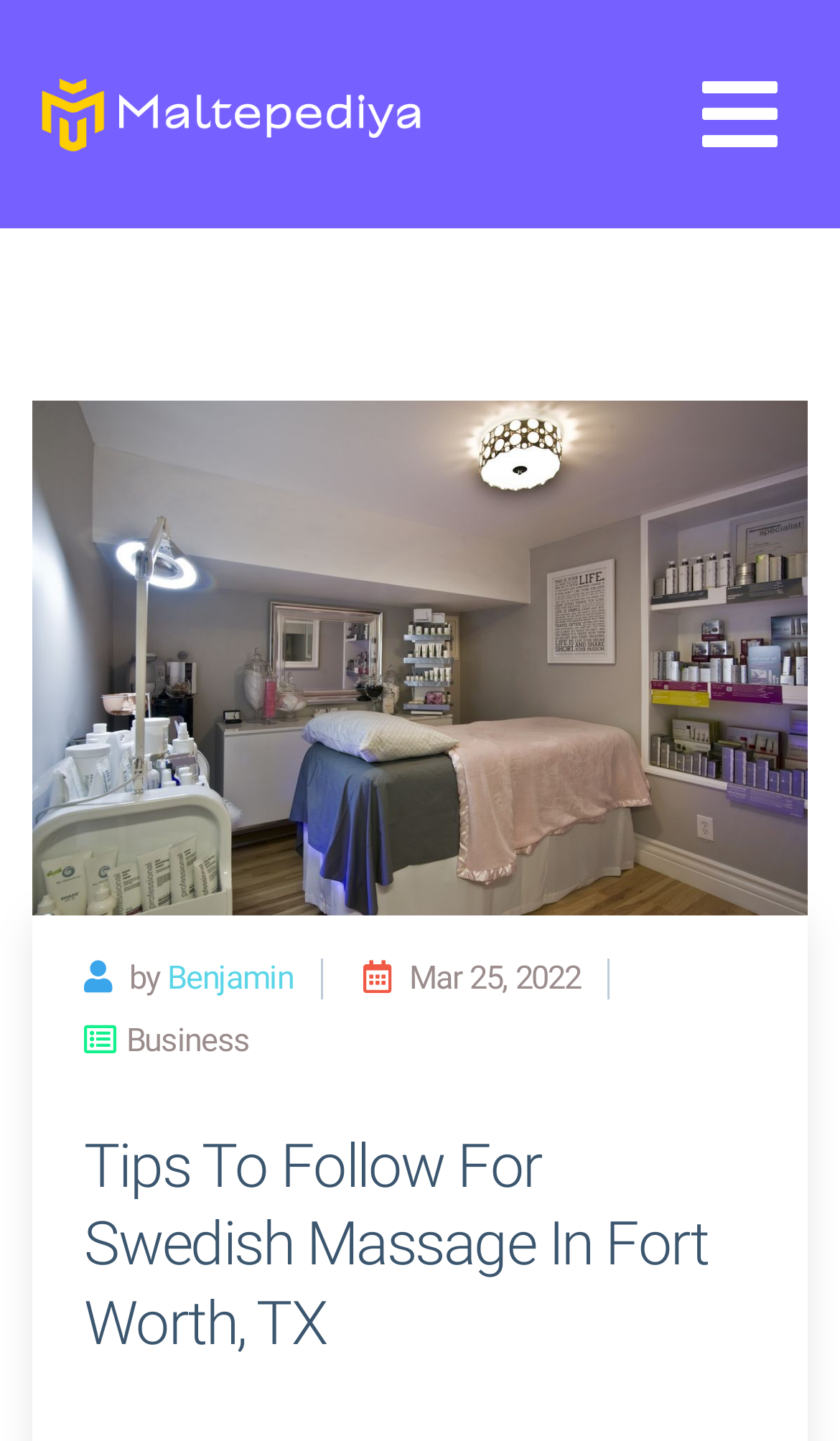Reply to the question with a brief word or phrase: What is the image about?

spa makes a person relax